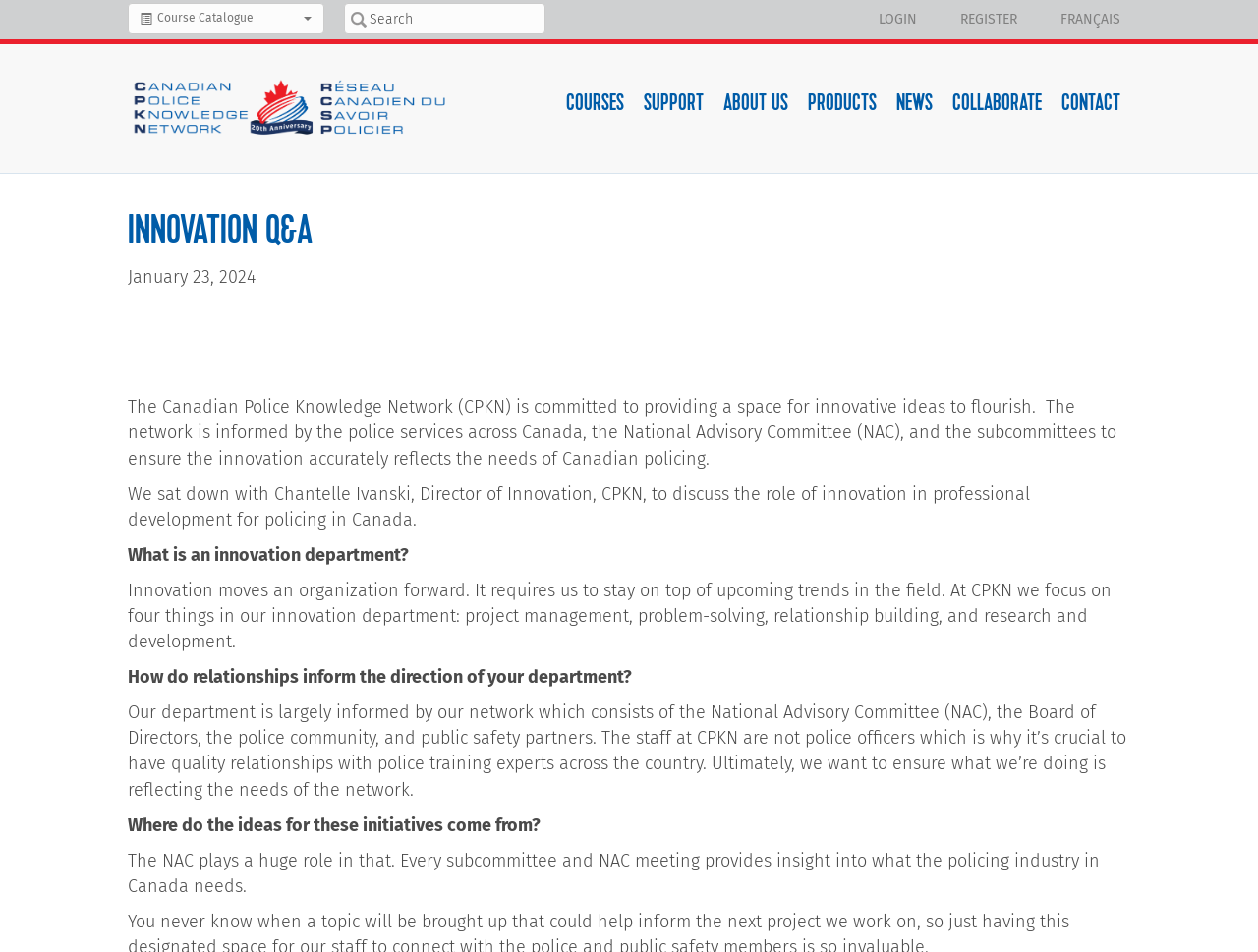Locate the bounding box coordinates of the clickable region necessary to complete the following instruction: "View courses". Provide the coordinates in the format of four float numbers between 0 and 1, i.e., [left, top, right, bottom].

[0.442, 0.079, 0.504, 0.144]